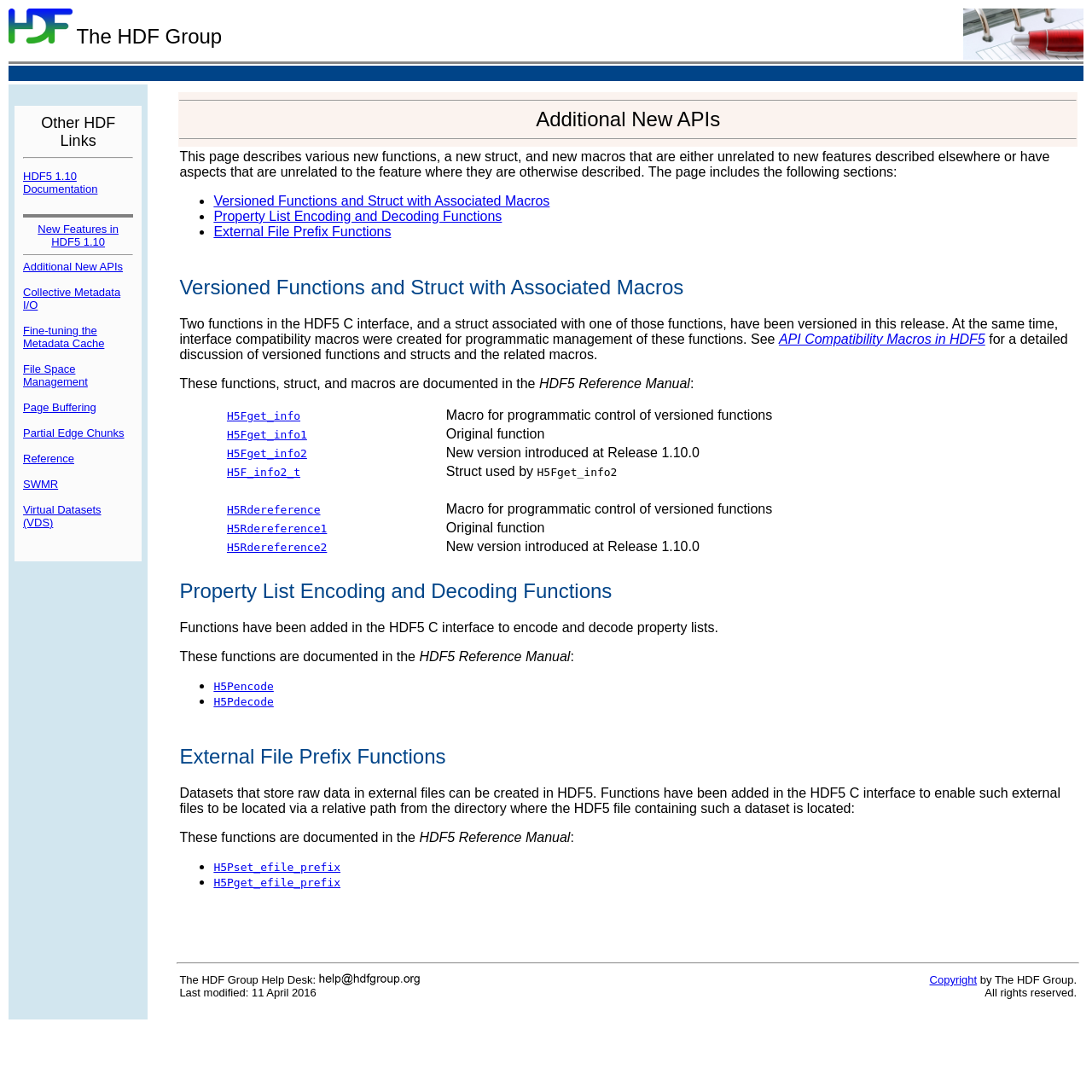Can you specify the bounding box coordinates of the area that needs to be clicked to fulfill the following instruction: "Click the 'Additional New APIs' link"?

[0.021, 0.238, 0.113, 0.25]